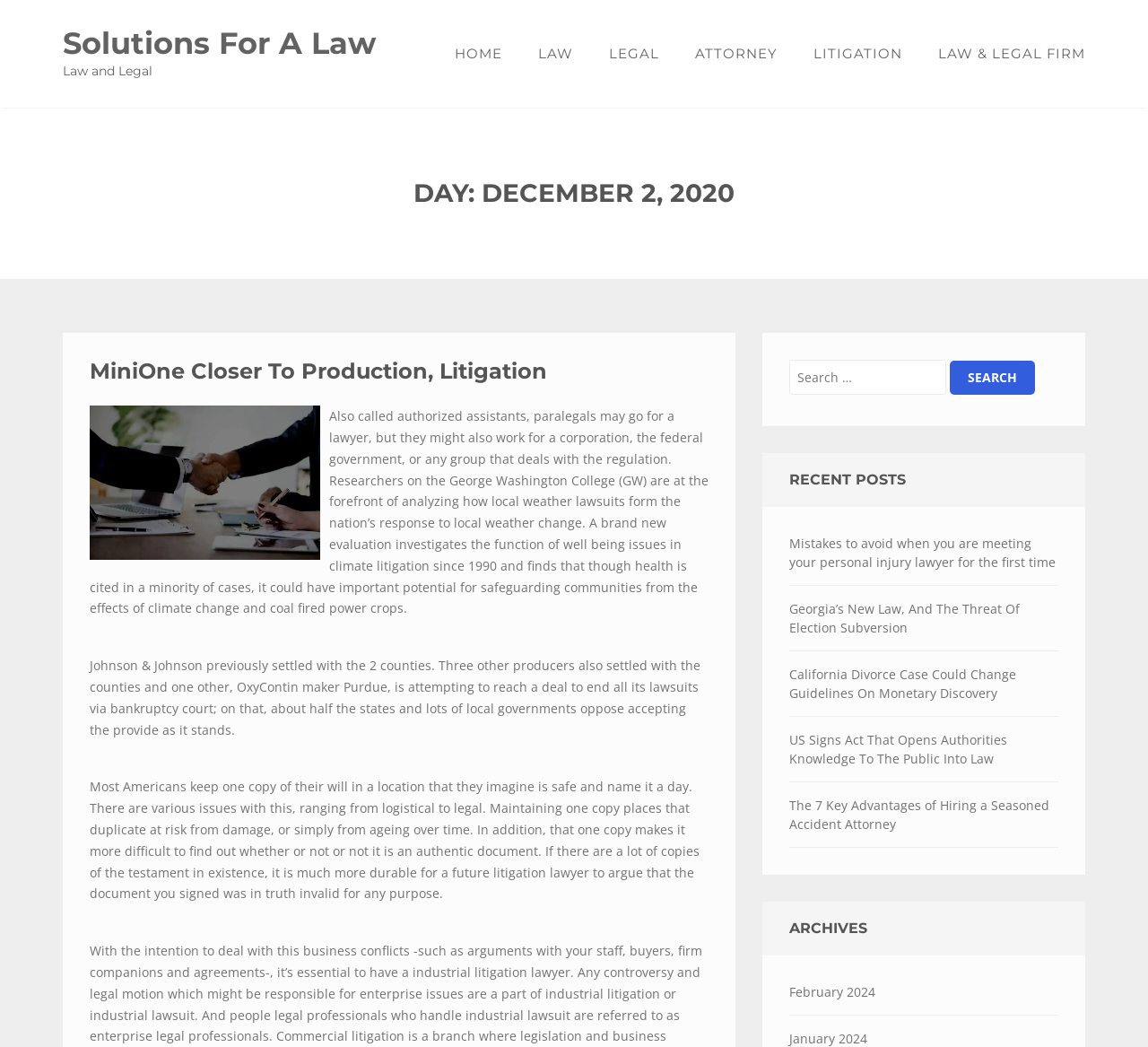What is the topic of the first recent post?
Please look at the screenshot and answer using one word or phrase.

Personal injury lawyer